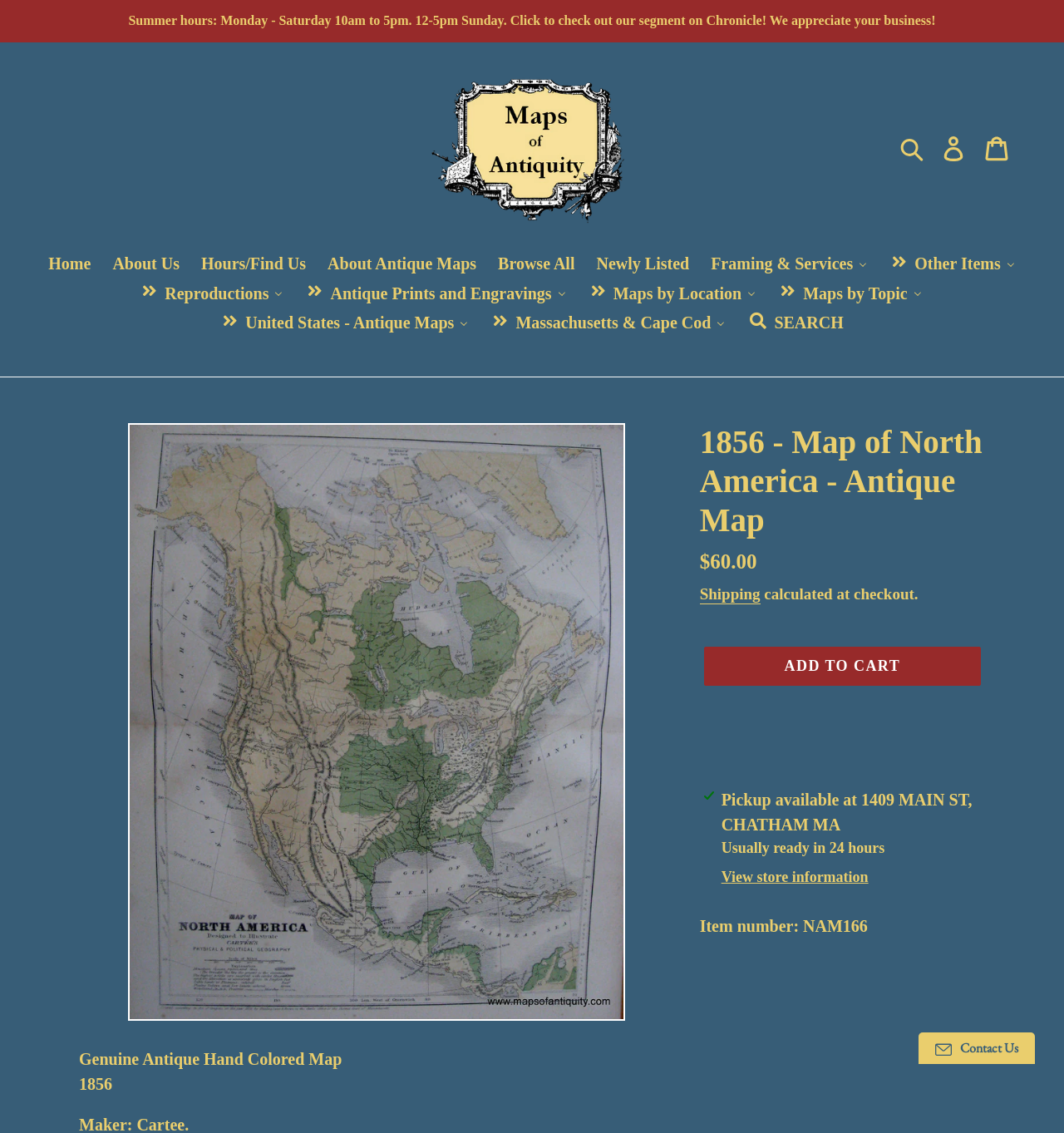Please provide a one-word or short phrase answer to the question:
What is the type of item being sold?

Antique Hand Colored Map